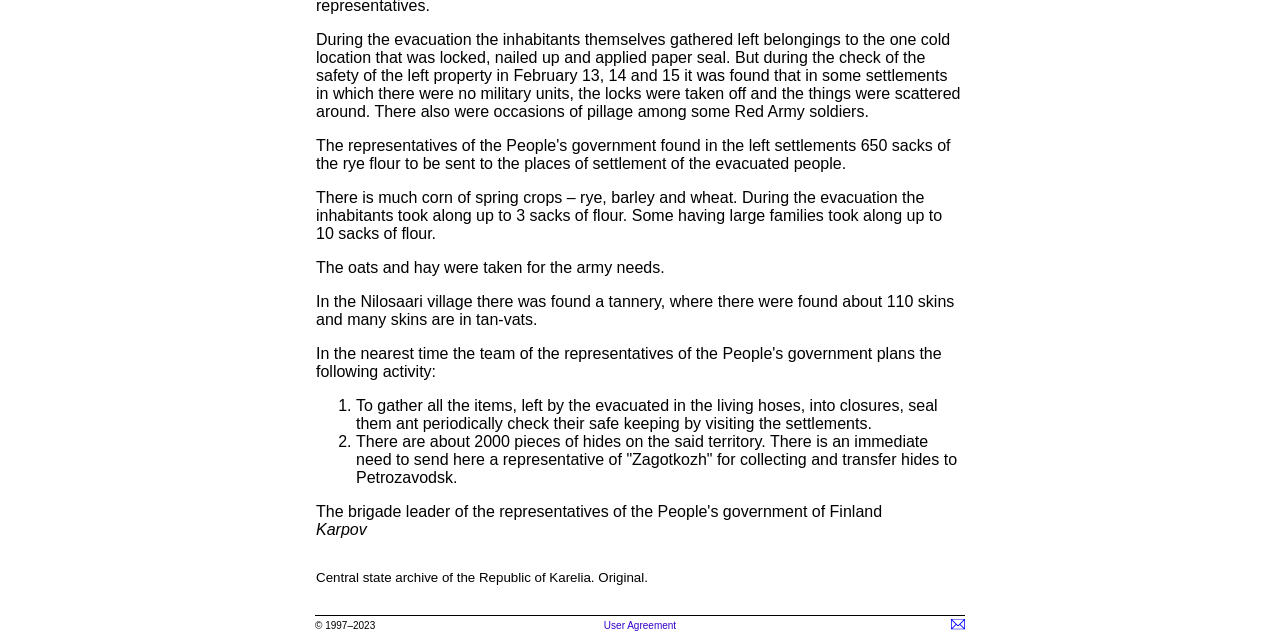What is the purpose of the tannery?
Provide a detailed and well-explained answer to the question.

The text mentions that a tannery was found in the Nilosaari village, where about 110 skins were found, indicating that the tannery is used for processing animal hides.